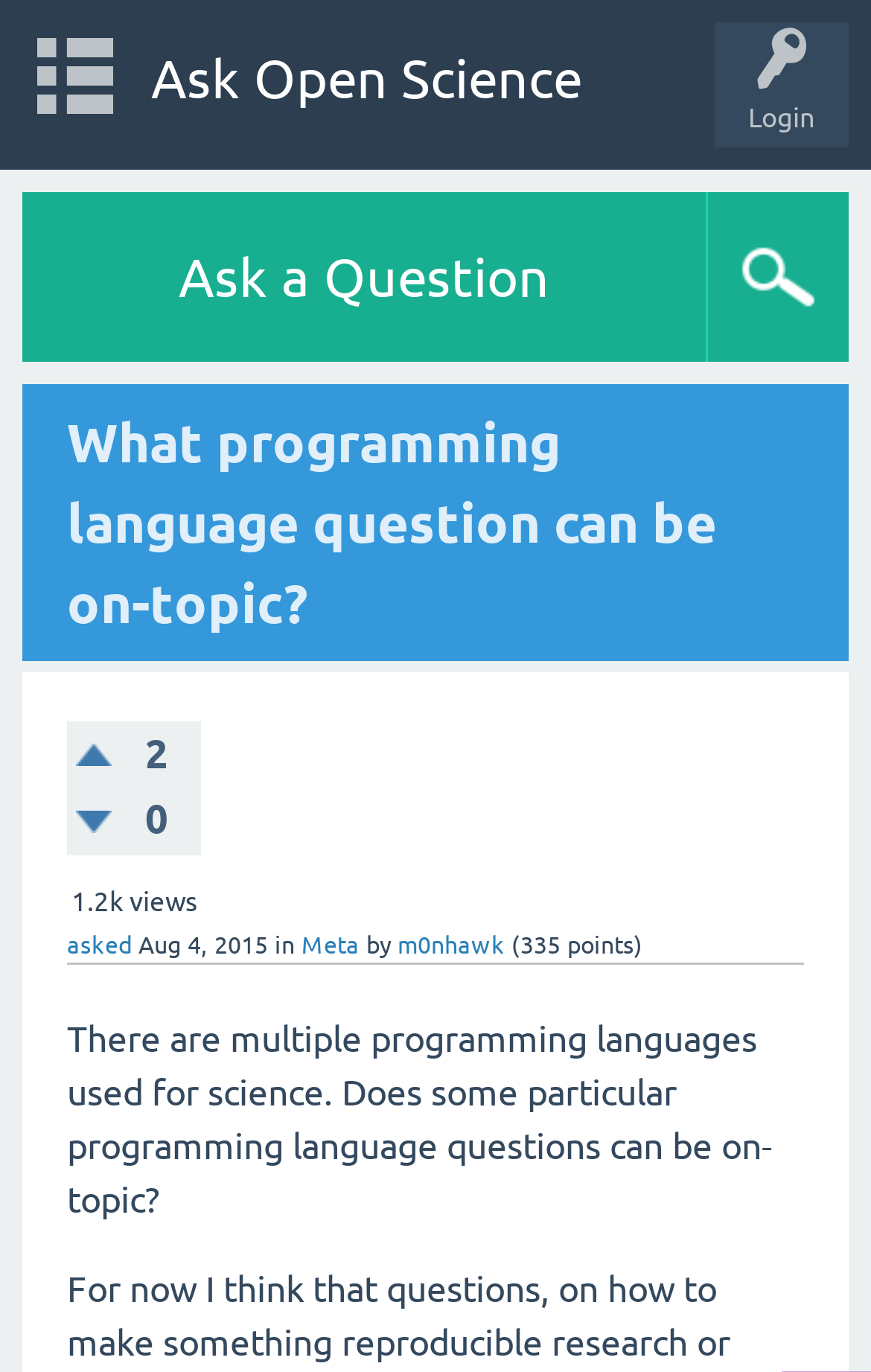Determine the bounding box coordinates of the target area to click to execute the following instruction: "Click on '+'."

[0.087, 0.541, 0.128, 0.558]